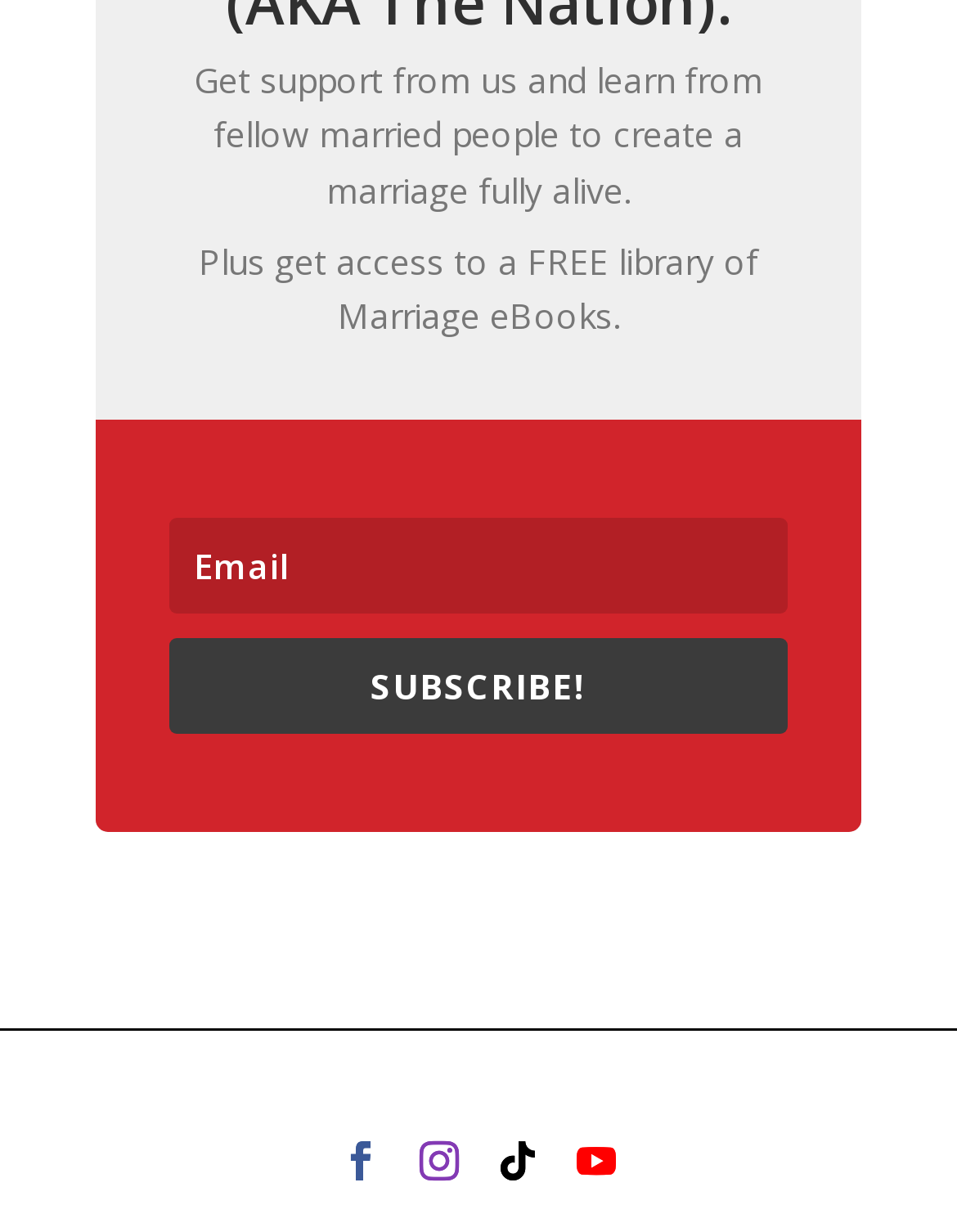What is the benefit of subscribing?
Answer with a single word or phrase by referring to the visual content.

Access to free eBooks